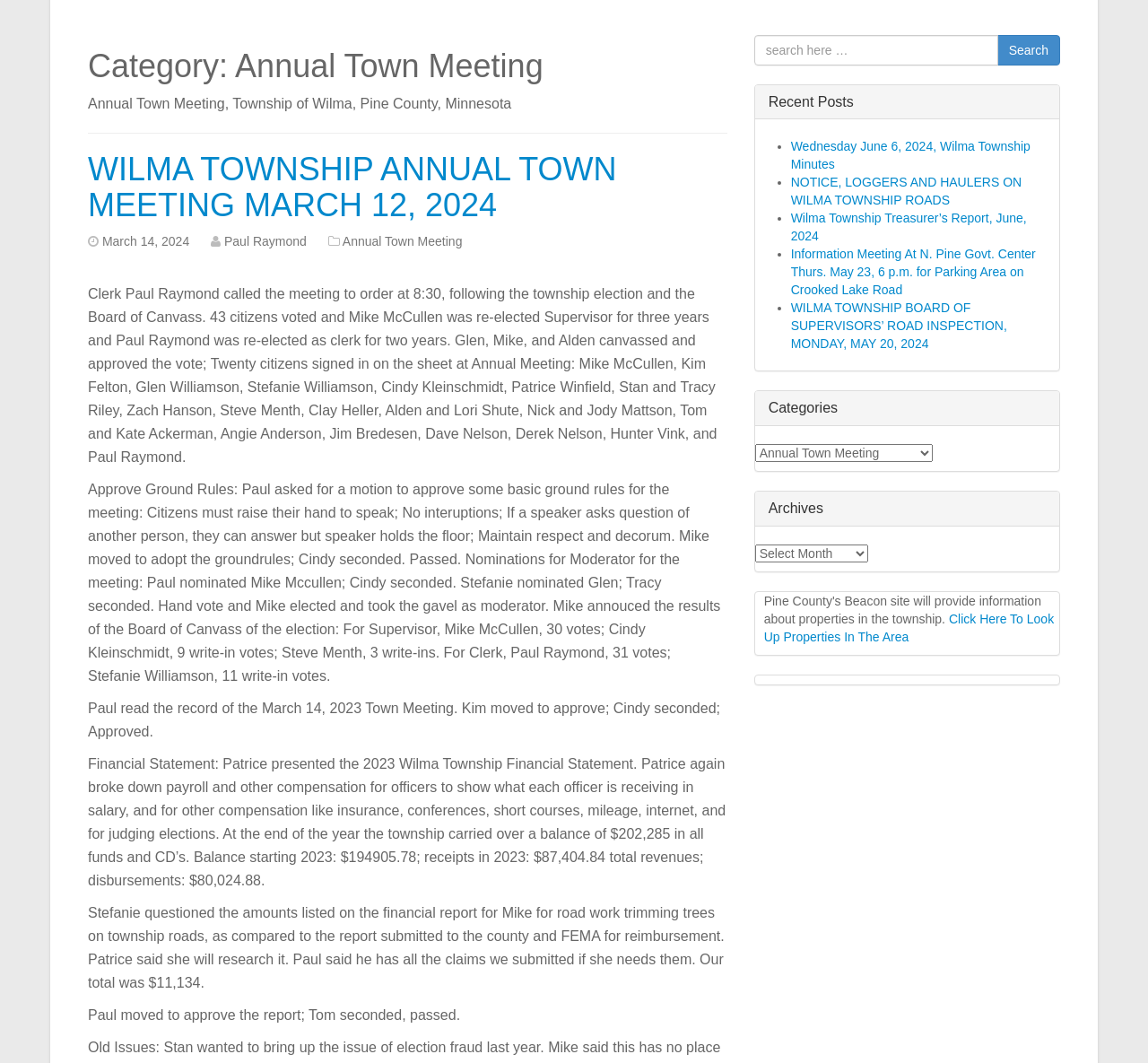Show the bounding box coordinates for the HTML element described as: "Search".

[0.868, 0.033, 0.923, 0.061]